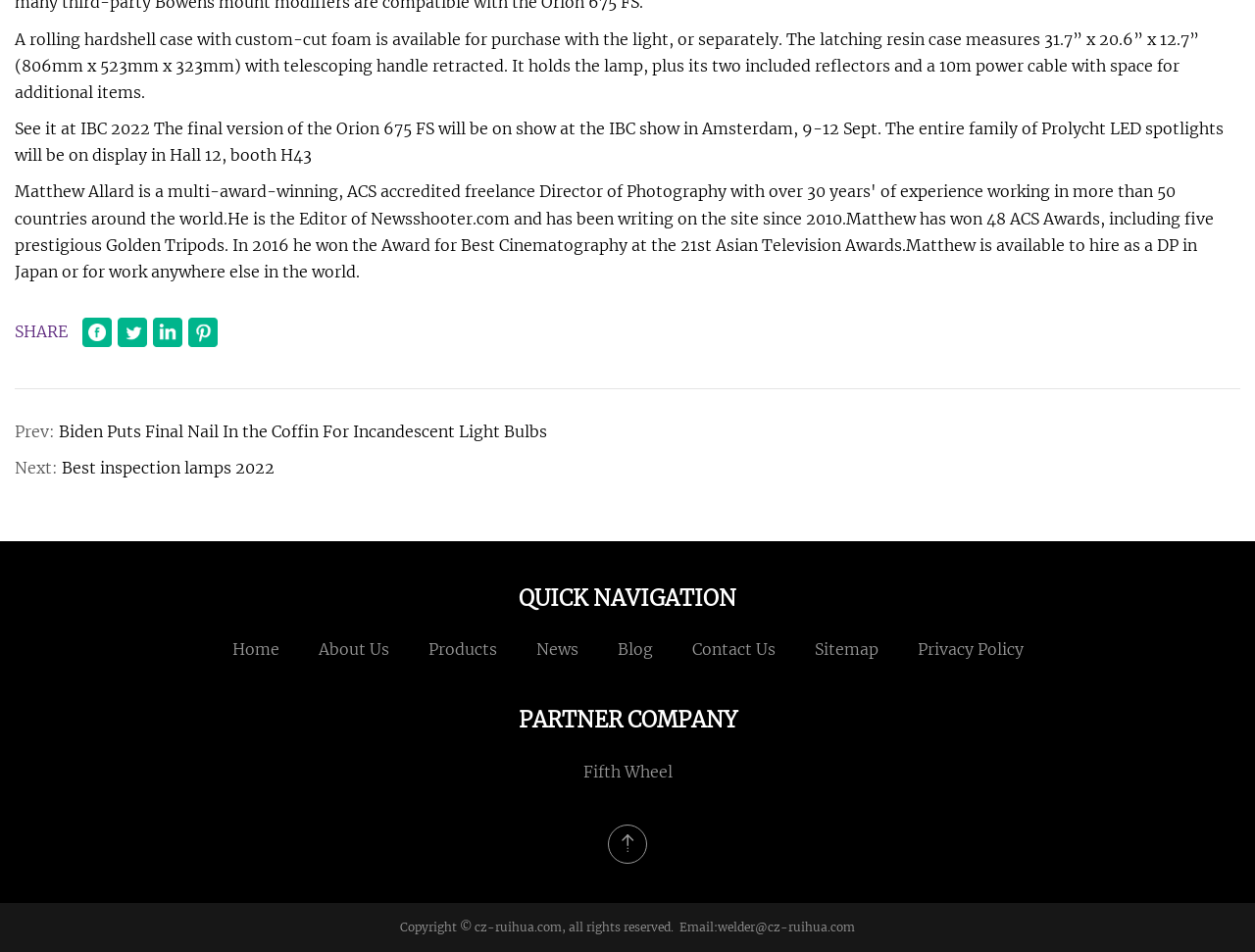How many navigation links are available in the QUICK NAVIGATION section?
Please provide a comprehensive answer based on the details in the screenshot.

The number of navigation links can be determined by counting the link elements with navigation-related text, which are Home, About Us, Products, News, Blog, Contact Us, and Sitemap.